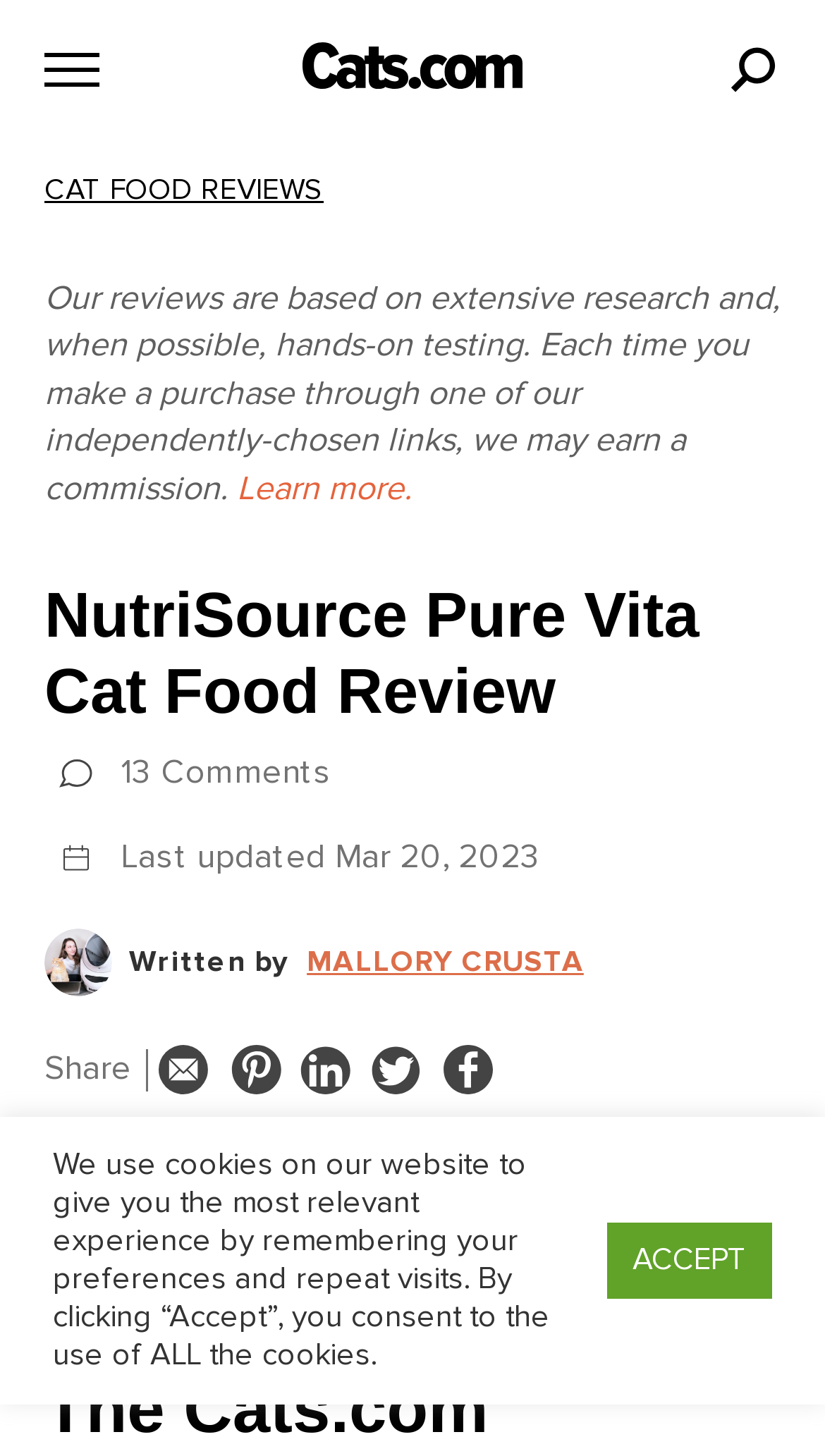What is the name of the cat food brand being reviewed?
Please look at the screenshot and answer using one word or phrase.

Pure Vita